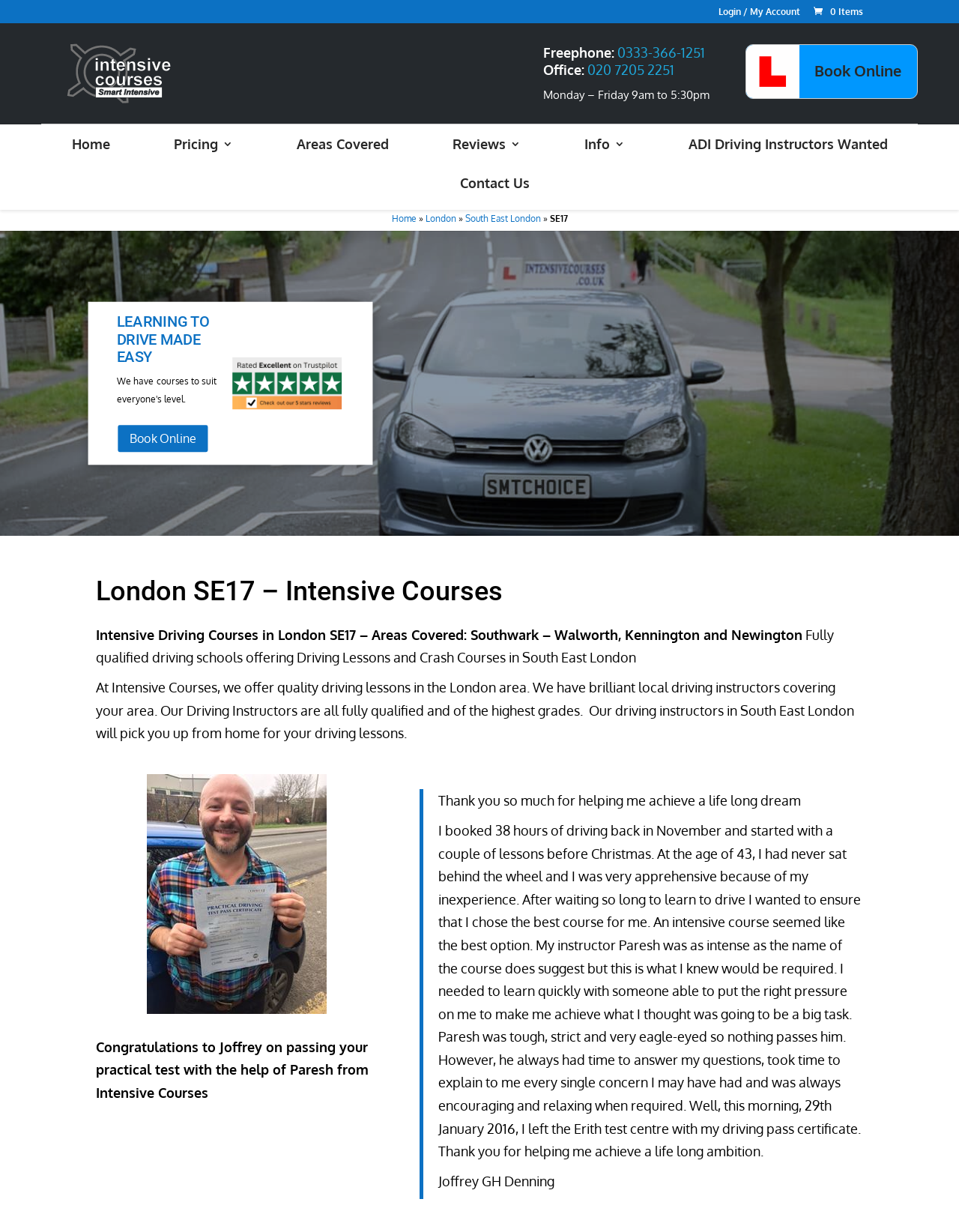Pinpoint the bounding box coordinates of the clickable element to carry out the following instruction: "Call 0333-366-1251."

[0.644, 0.036, 0.735, 0.05]